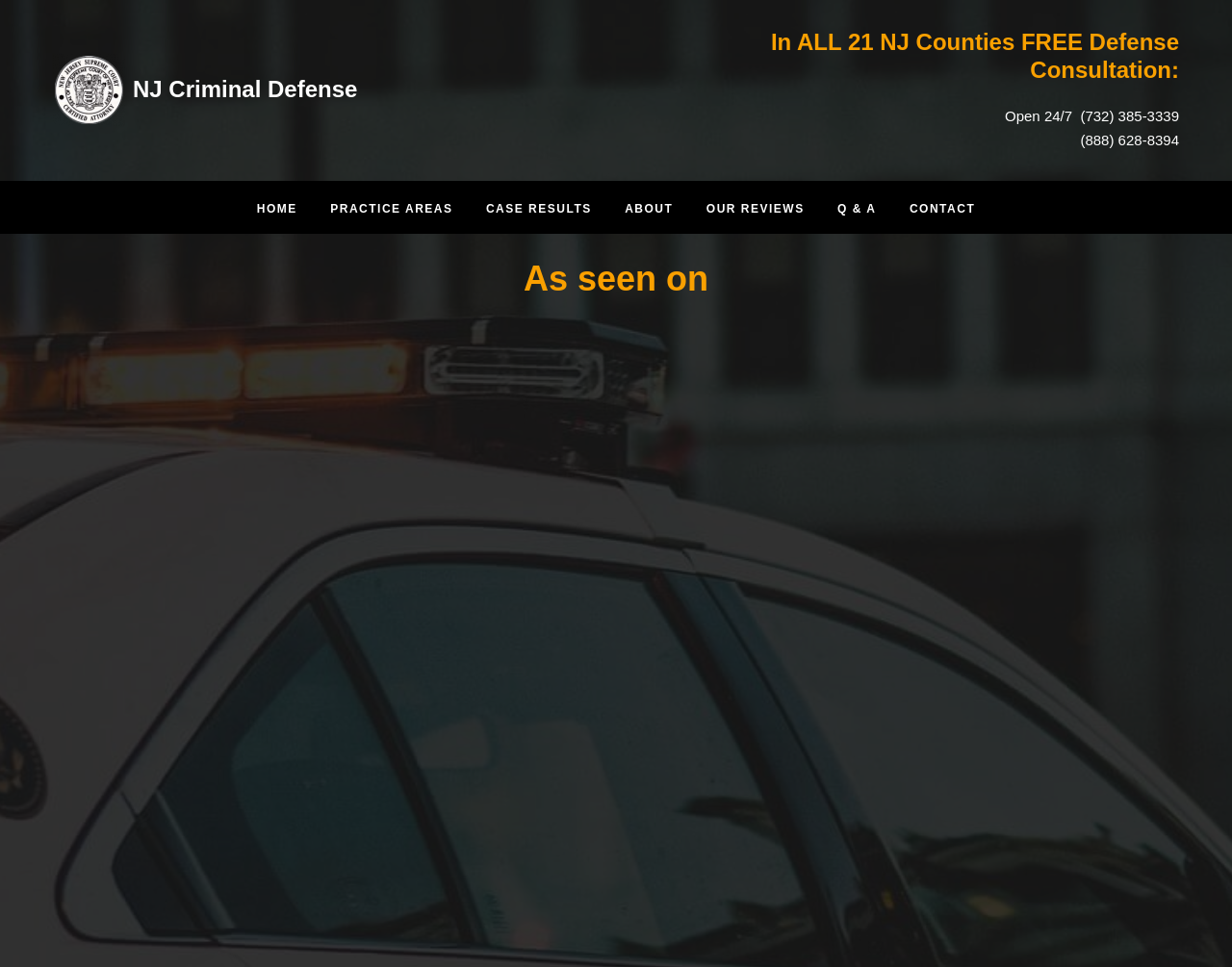Find the bounding box coordinates for the area you need to click to carry out the instruction: "Read about 'NJ Criminal Defense'". The coordinates should be four float numbers between 0 and 1, indicated as [left, top, right, bottom].

[0.108, 0.079, 0.29, 0.106]